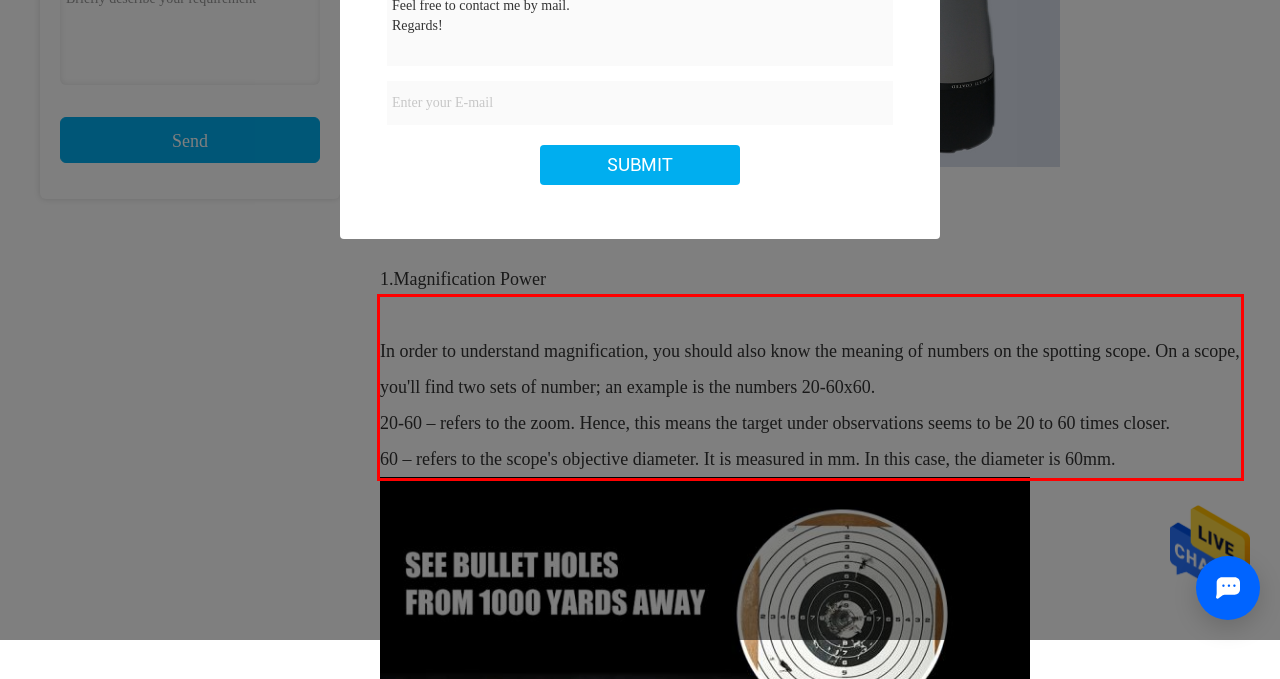Given a screenshot of a webpage, locate the red bounding box and extract the text it encloses.

In order to understand magnification, you should also know the meaning of numbers on the spotting scope. On a scope, you'll find two sets of number; an example is the numbers 20-60x60. 20-60 – refers to the zoom. Hence, this means the target under observations seems to be 20 to 60 times closer. 60 – refers to the scope's objective diameter. It is measured in mm. In this case, the diameter is 60mm.